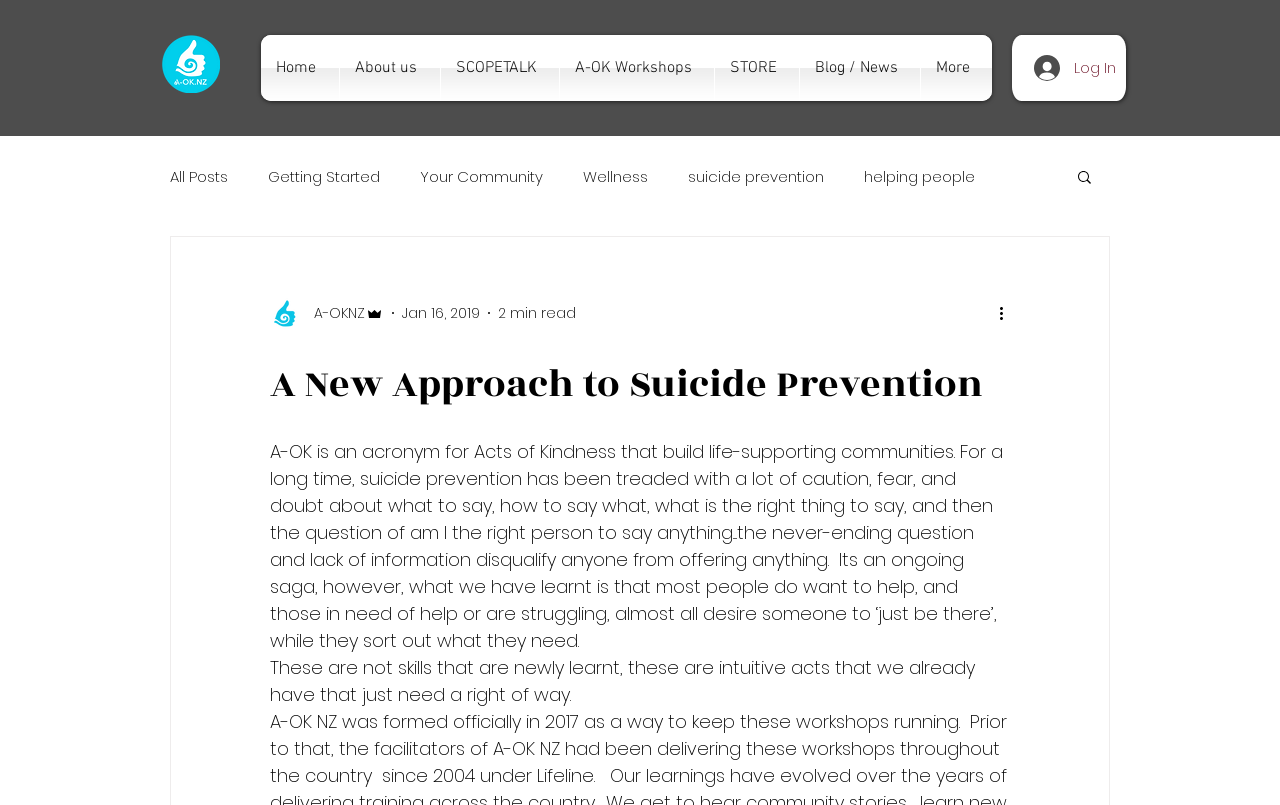Please give the bounding box coordinates of the area that should be clicked to fulfill the following instruction: "Visit the Strategic Organisations page". The coordinates should be in the format of four float numbers from 0 to 1, i.e., [left, top, right, bottom].

None